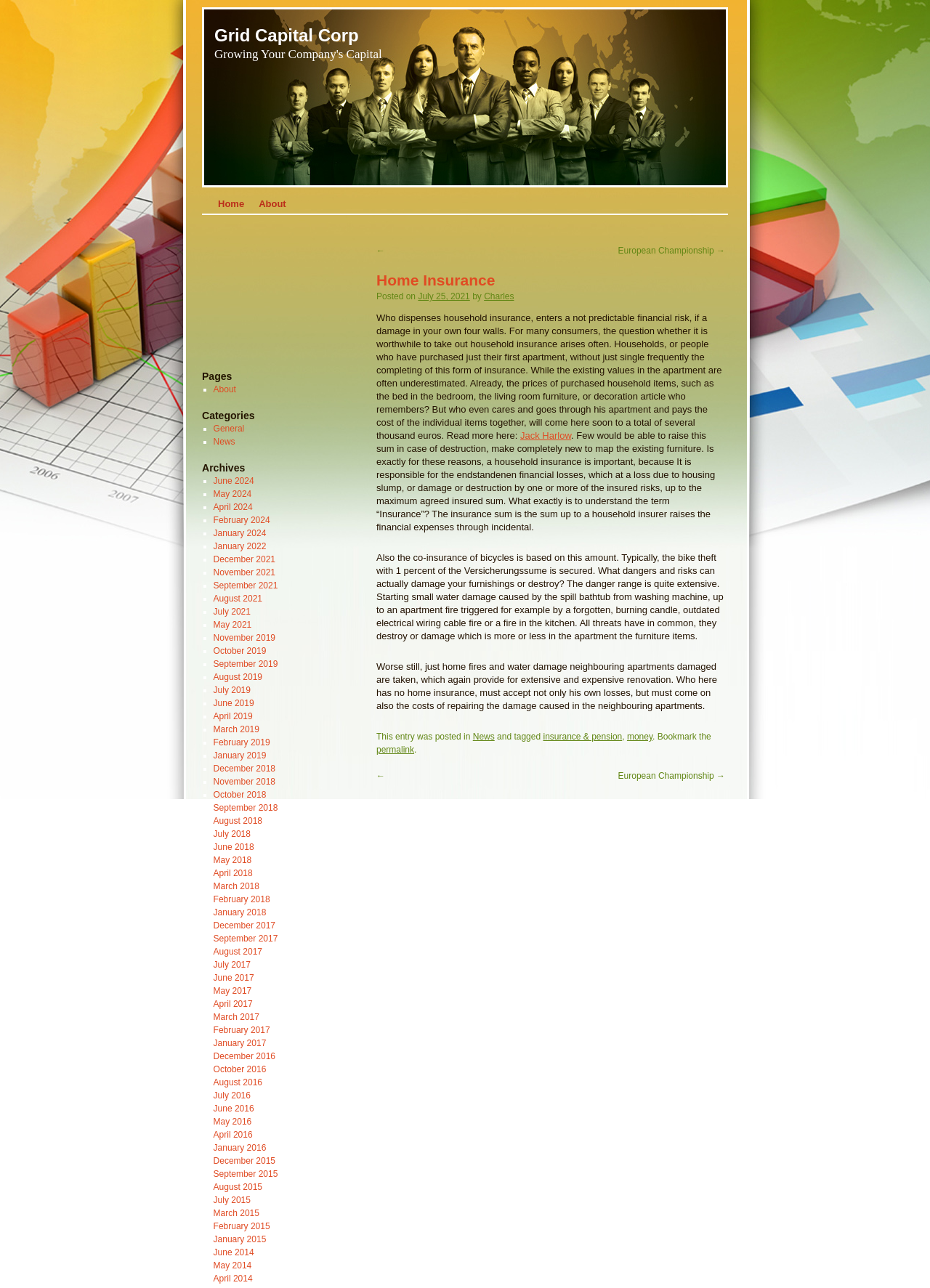Respond with a single word or phrase for the following question: 
What is the main topic of this webpage?

Home Insurance